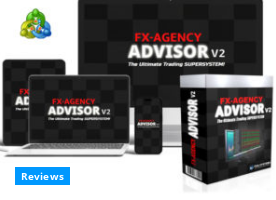Give a succinct answer to this question in a single word or phrase: 
How many devices are shown in the image?

Three